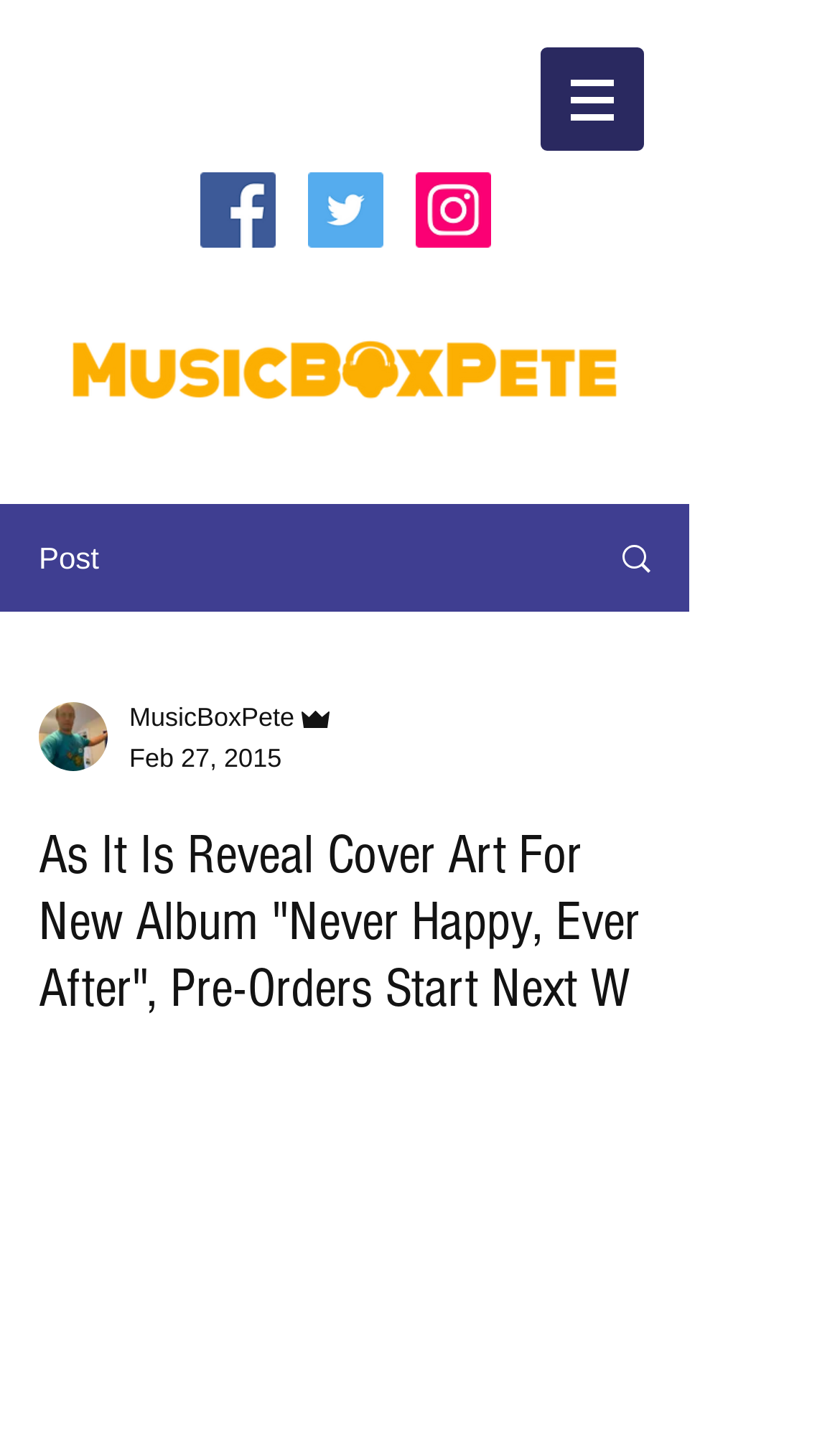What social media platforms are listed?
Please provide a single word or phrase in response based on the screenshot.

Facebook, Twitter, Instagram